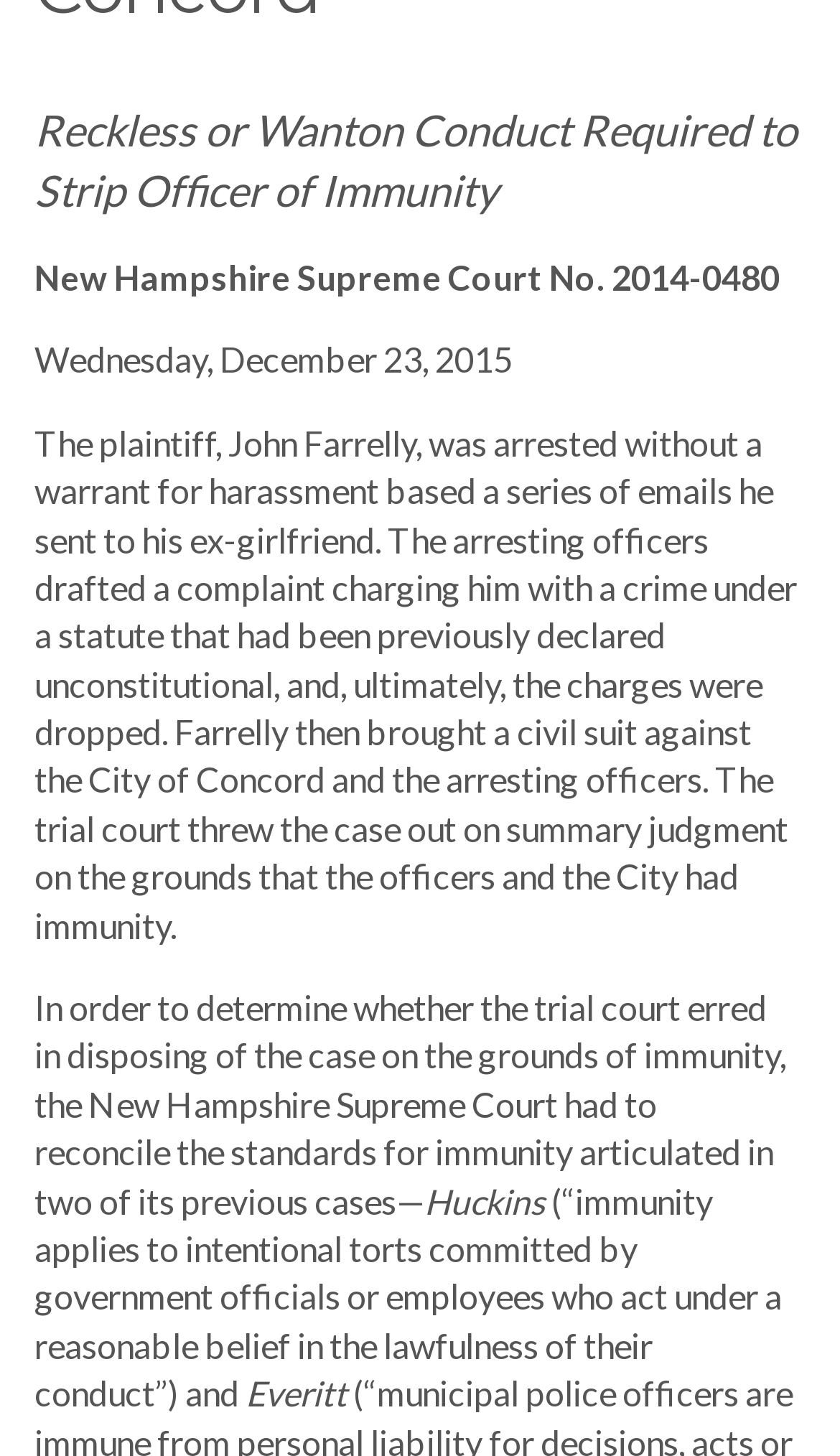Provide the bounding box coordinates of the HTML element described as: "Member Login". The bounding box coordinates should be four float numbers between 0 and 1, i.e., [left, top, right, bottom].

[0.282, 0.666, 1.0, 0.729]